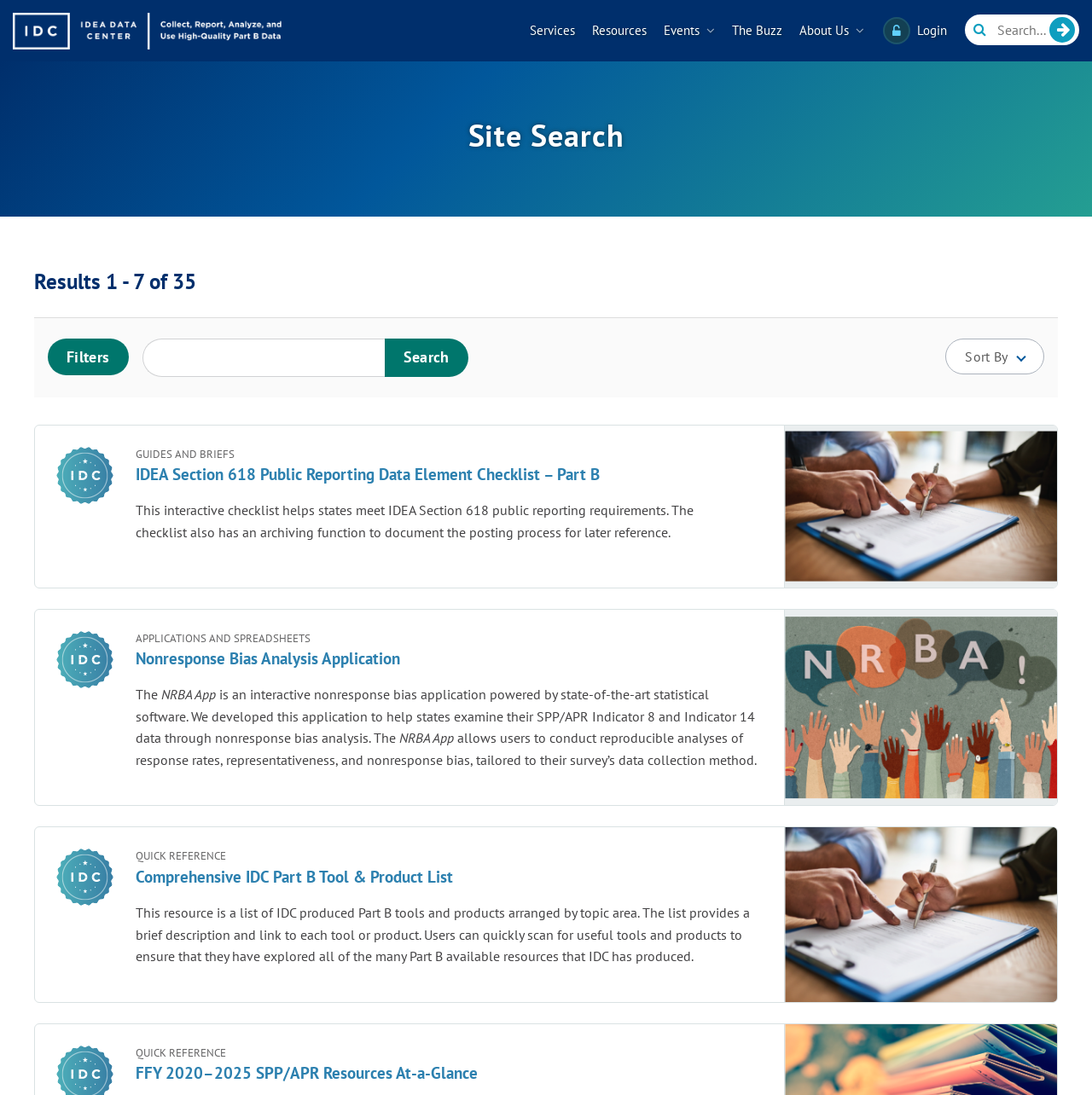Offer a detailed account of what is visible on the webpage.

The webpage is a search results page from the IDEA Data Center (IDC). At the top, there is a site logo on the left and a navigation menu on the right, consisting of links to "Services", "Resources", "Events", "The Buzz", "About Us", and "Login". Below the navigation menu, there is a search bar with a button and a heading "Site Search".

The main content of the page is divided into search results, with each result consisting of a title, a brief description, and an image. There are 7 search results in total, with a heading "Results 1 - 7 of 35" indicating that there are more results available. Each result has a format label, such as "GUIDES AND BRIEFS" or "APPLICATIONS AND SPREADSHEETS", and a brief description of the resource. Some results also have an image associated with them.

The search results are arranged in a vertical list, with each result taking up a significant portion of the page width. The images associated with each result are positioned to the right of the text. There are also buttons and links scattered throughout the page, including a "Show Filters" button, a "Sort By" button, and links to individual resources.

Overall, the page is densely packed with information, but the layout is organized and easy to follow. The use of headings, labels, and images helps to break up the text and make the page more visually appealing.